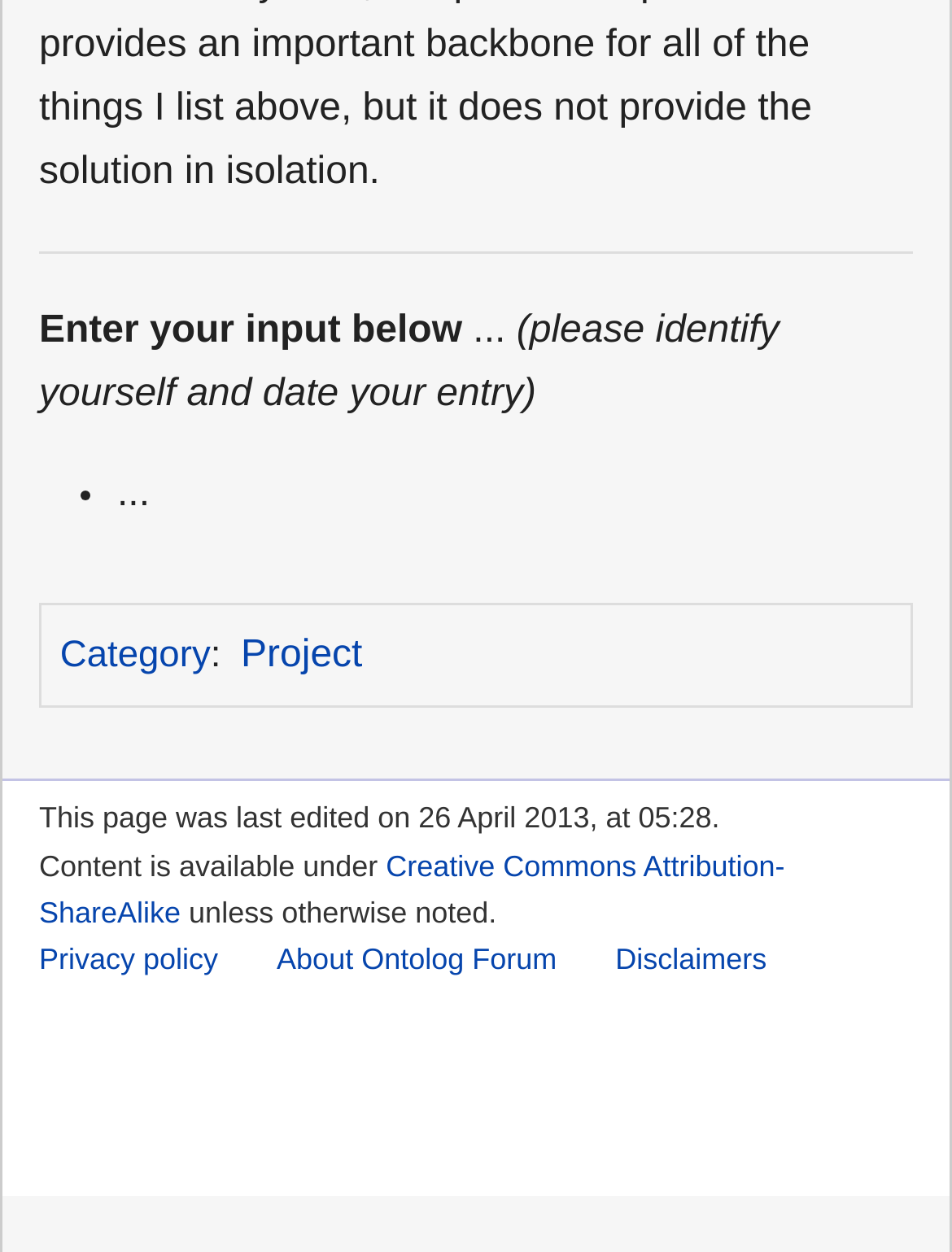Answer the question using only one word or a concise phrase: What is the license of the content on this page?

Creative Commons Attribution-ShareAlike